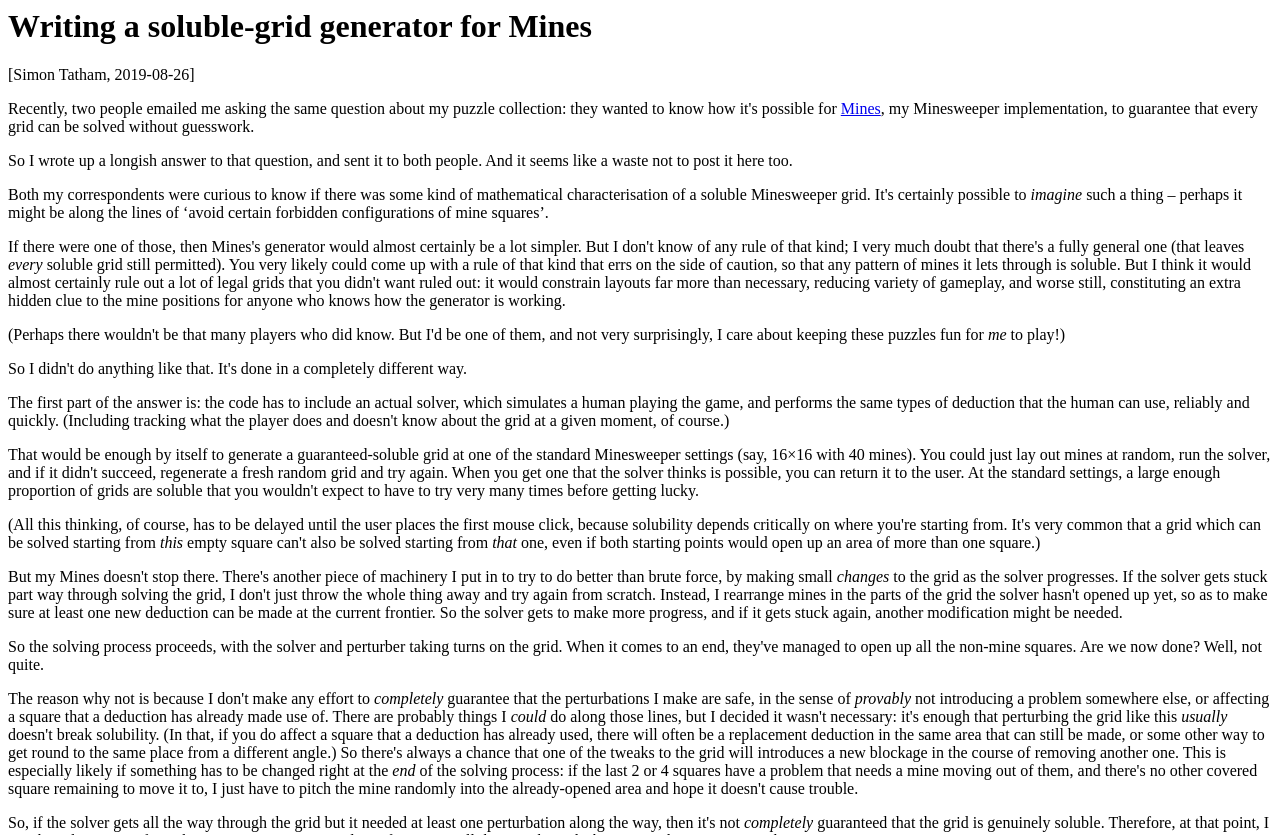Elaborate on the information and visuals displayed on the webpage.

This webpage appears to be a blog post or article about creating a soluble-grid generator for Mines, a Minesweeper implementation. At the top of the page, there is a heading with the title "Writing a soluble-grid generator for Mines". Below the heading, there is a static text element displaying the author's name, "Simon Tatham", and the date "2019-08-26".

To the right of the author's name, there is a link to "Mines", which is likely a reference to the Minesweeper game. Next to the link, there is a paragraph of text explaining the purpose of creating a soluble-grid generator, which is to guarantee that every grid can be solved without guesswork.

The main content of the page consists of several paragraphs of text, with some shorter sentences or phrases scattered throughout. The text discusses the idea of creating a soluble-grid generator, the challenges involved, and the author's approach to solving the problem.

There are no images on the page, and the layout is primarily composed of text elements. The text is organized into paragraphs, with some shorter sentences or phrases broken out into separate elements. The overall structure of the page is straightforward, with the heading and author information at the top, followed by the main content.